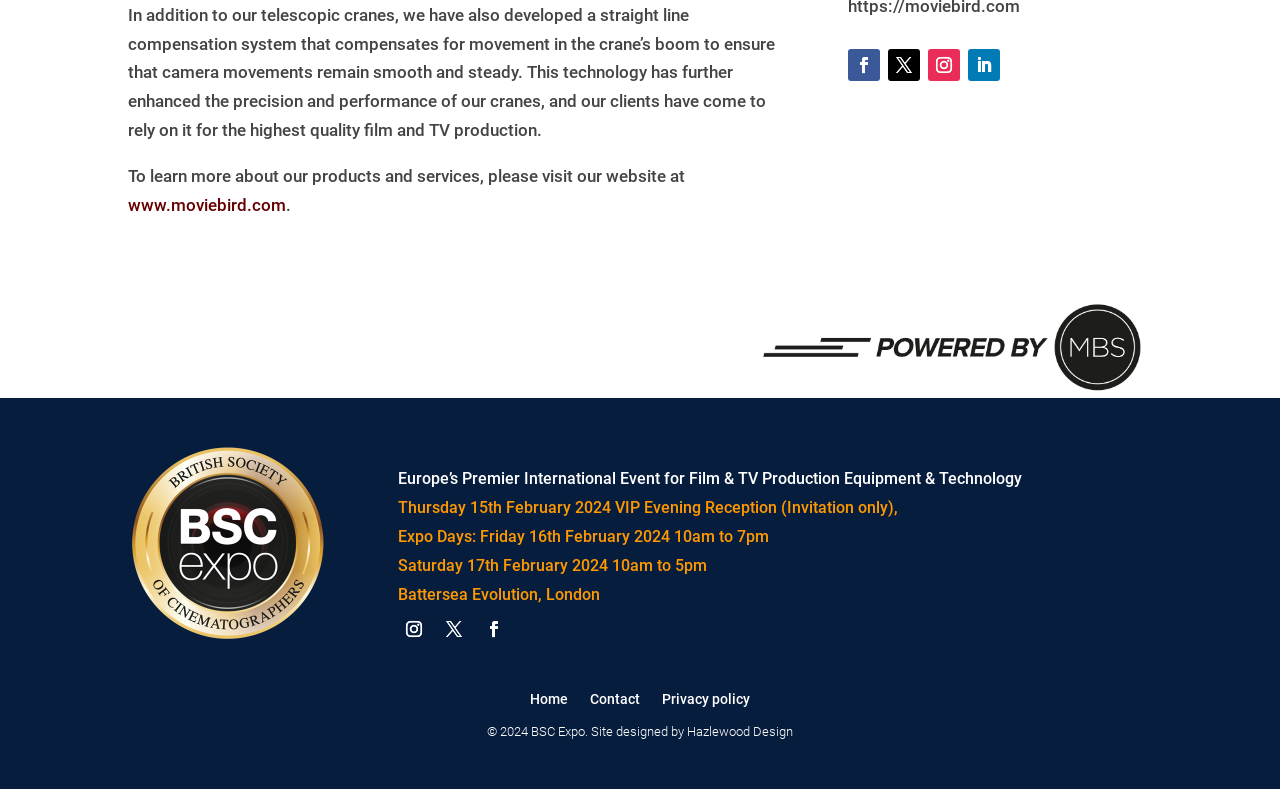Extract the bounding box coordinates for the UI element described by the text: "Contact". The coordinates should be in the form of [left, top, right, bottom] with values between 0 and 1.

[0.461, 0.878, 0.5, 0.906]